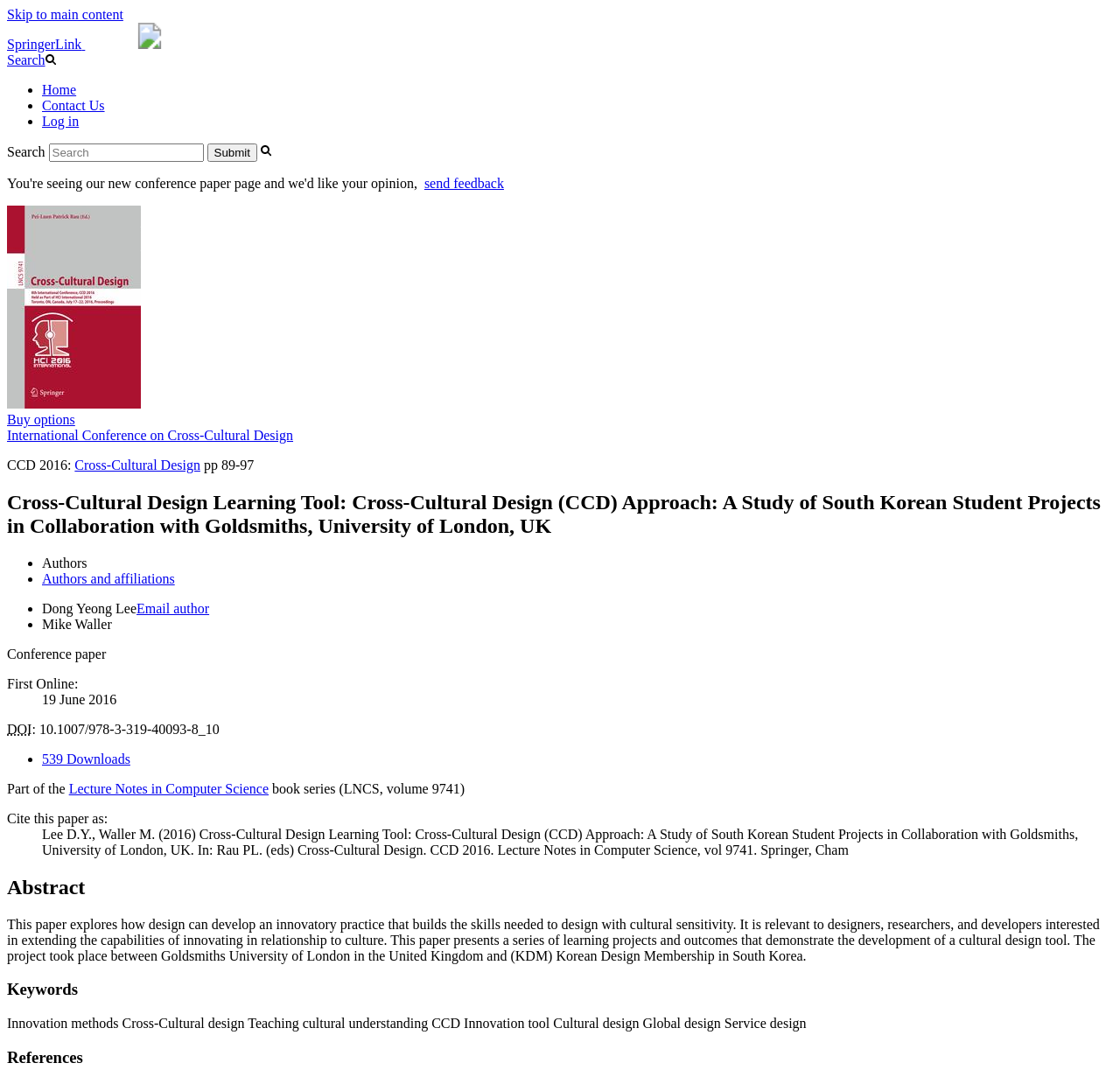Identify the bounding box coordinates of the specific part of the webpage to click to complete this instruction: "Send feedback".

[0.379, 0.162, 0.45, 0.176]